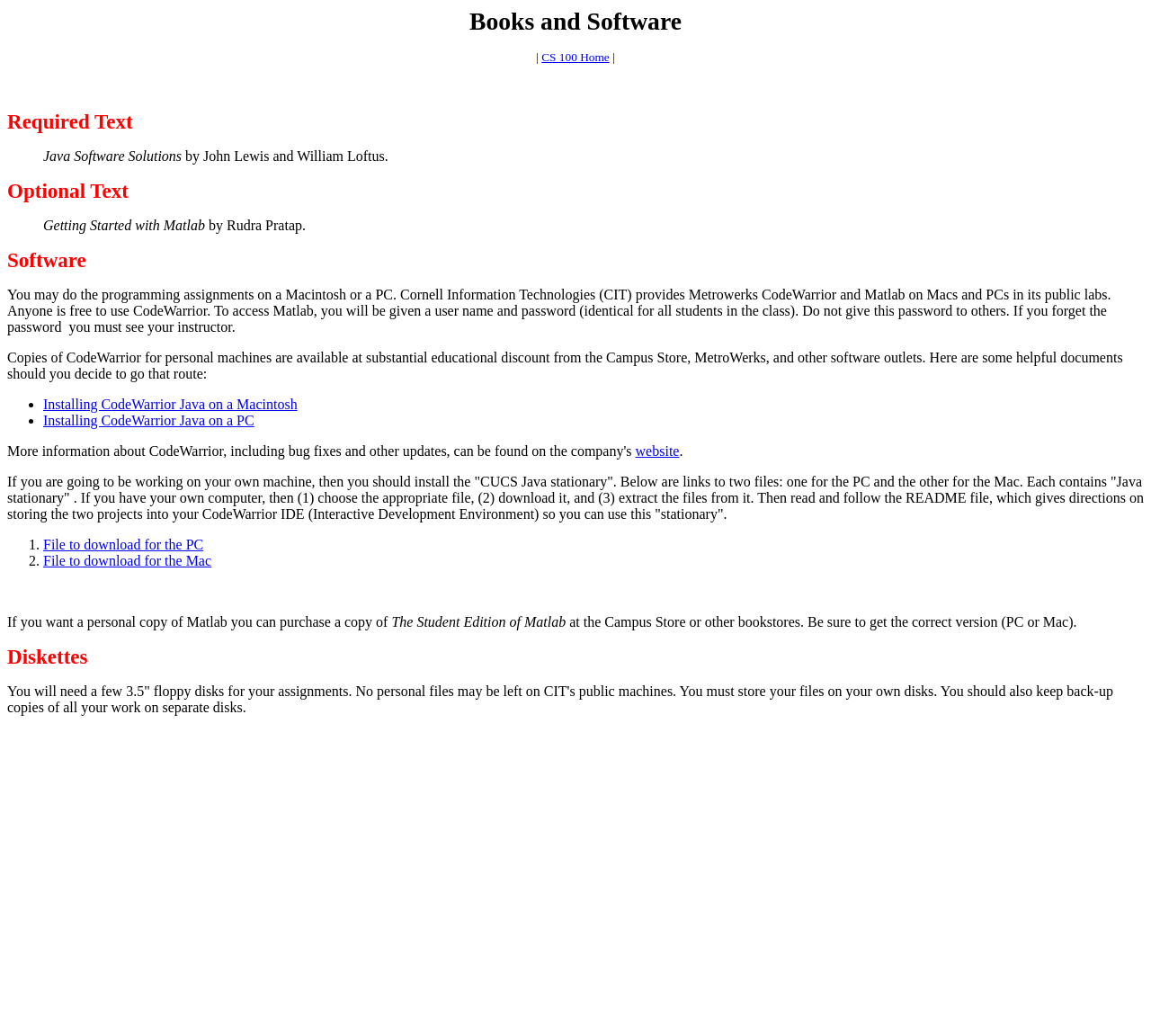Construct a comprehensive description capturing every detail on the webpage.

The webpage is about "Books and Software" for a computer science course, specifically CS 100. At the top, there is a navigation bar with a link to "CS 100 Home" and a separator. Below the navigation bar, there are two sections: "Required Text" and "Optional Text". 

In the "Required Text" section, there is a blockquote with the title "Java Software Solutions" by John Lewis and William Loftus. 

In the "Optional Text" section, there is another blockquote with the title "Getting Started with Matlab" by Rudra Pratap. 

Below these sections, there is a "Software" section that provides information about programming assignments. Students can use Metrowerks CodeWarrior and Matlab on Macs and PCs in public labs. The section also explains how to access Matlab and provides details about using CodeWarrior on personal machines. 

There are two links to helpful documents for installing CodeWarrior Java on a Macintosh and a PC. 

Further down, there is a section about installing "CUCS Java stationary" on personal machines, with links to files for PC and Mac. 

The webpage also provides information about purchasing a personal copy of Matlab, specifically the Student Edition, and reminds students to get the correct version for their machine. 

Finally, there is a section about "Diskettes", emphasizing the need for students to use their own 3.5" floppy disks for assignments and to keep back-up copies of their work.